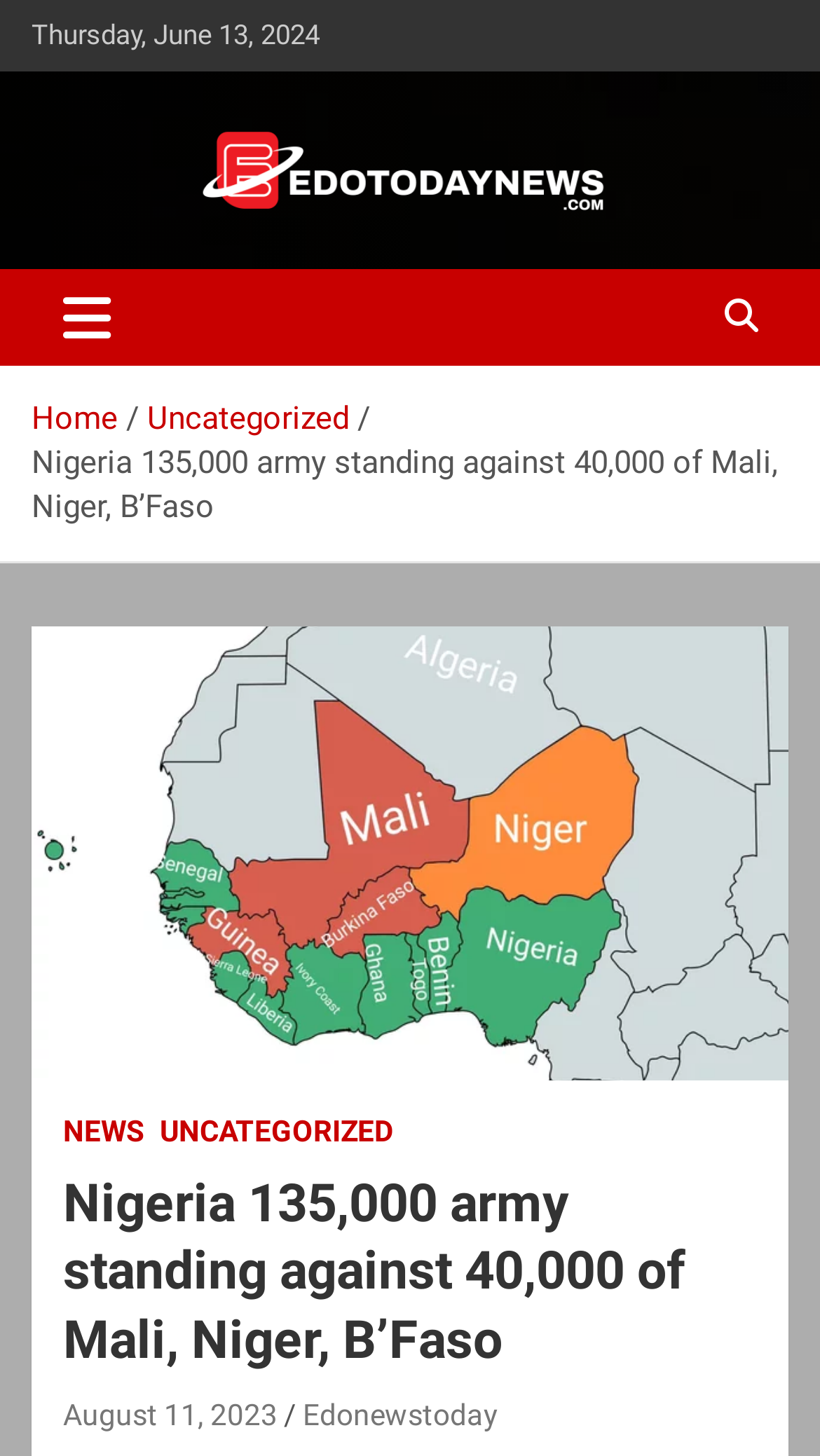Point out the bounding box coordinates of the section to click in order to follow this instruction: "Click on the 'UNCATEGORIZED' link".

[0.195, 0.764, 0.479, 0.792]